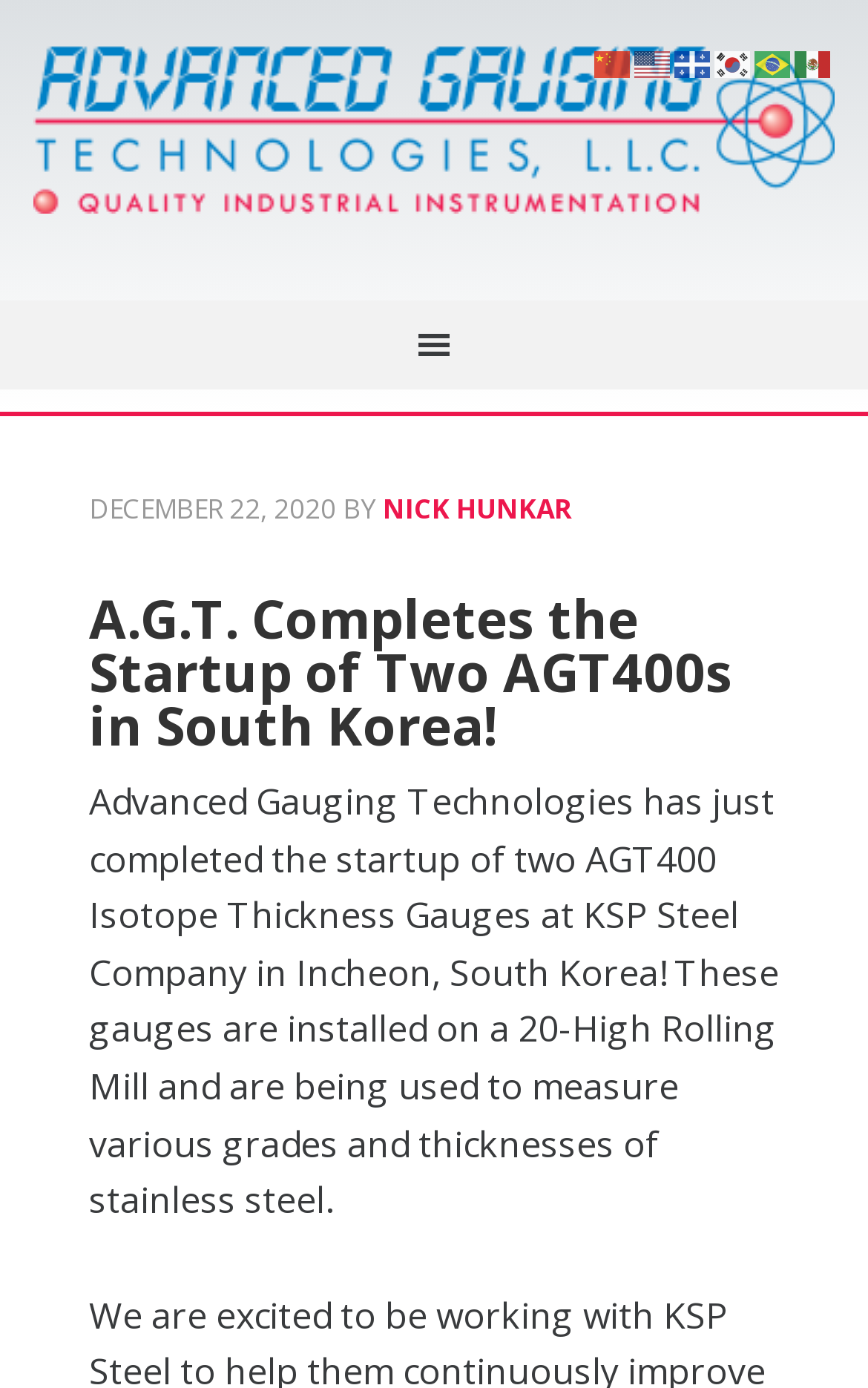Determine the webpage's heading and output its text content.

A.G.T. Completes the Startup of Two AGT400s in South Korea!